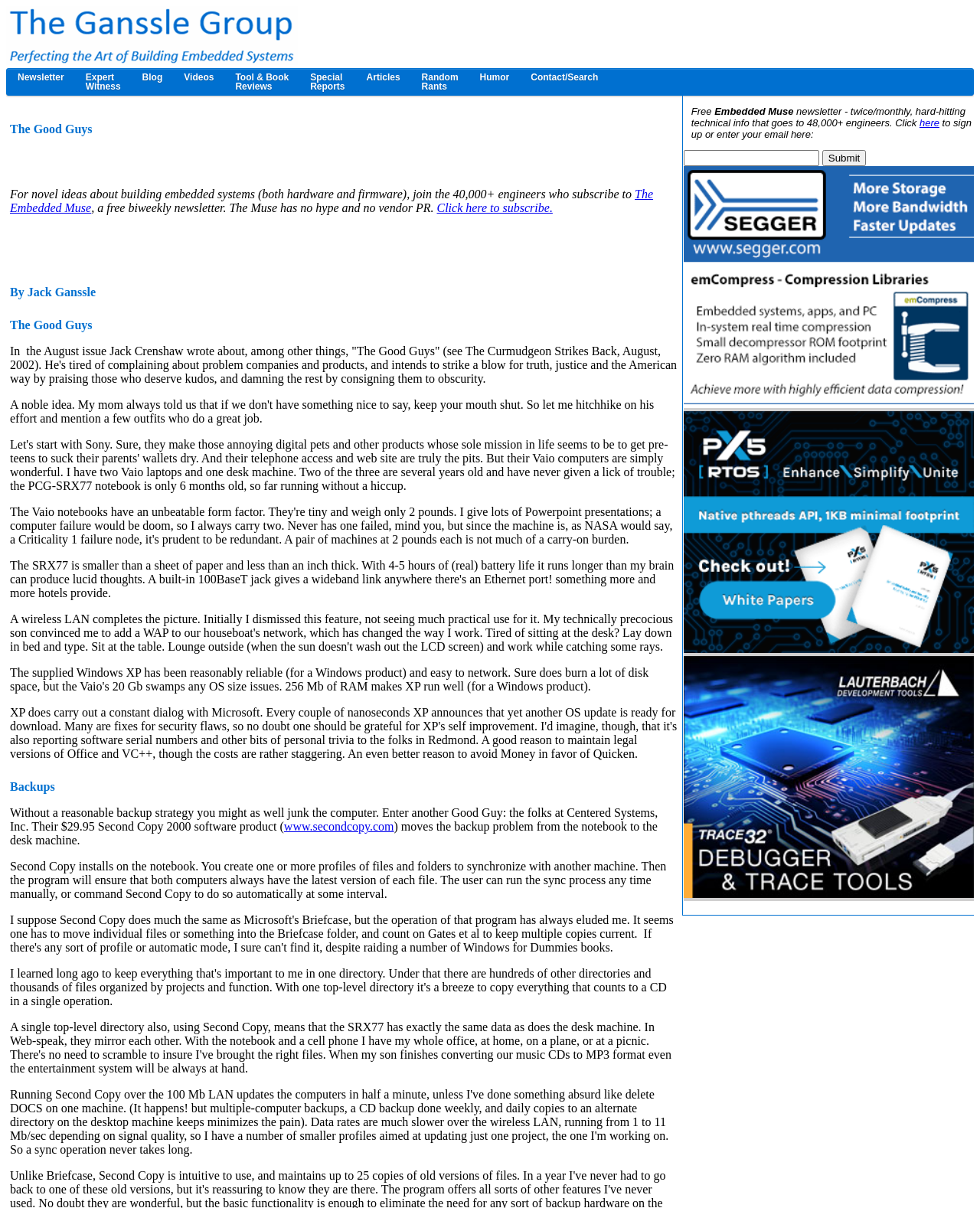Who is the author of the article?
Give a one-word or short phrase answer based on the image.

Jack Ganssle